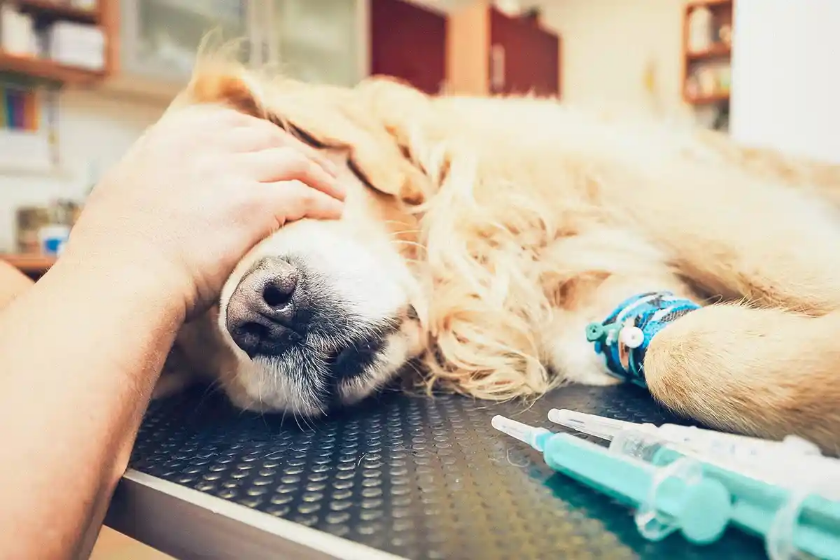What is the purpose of the syringes on the table?
Refer to the screenshot and answer in one word or phrase.

Veterinary euthanasia